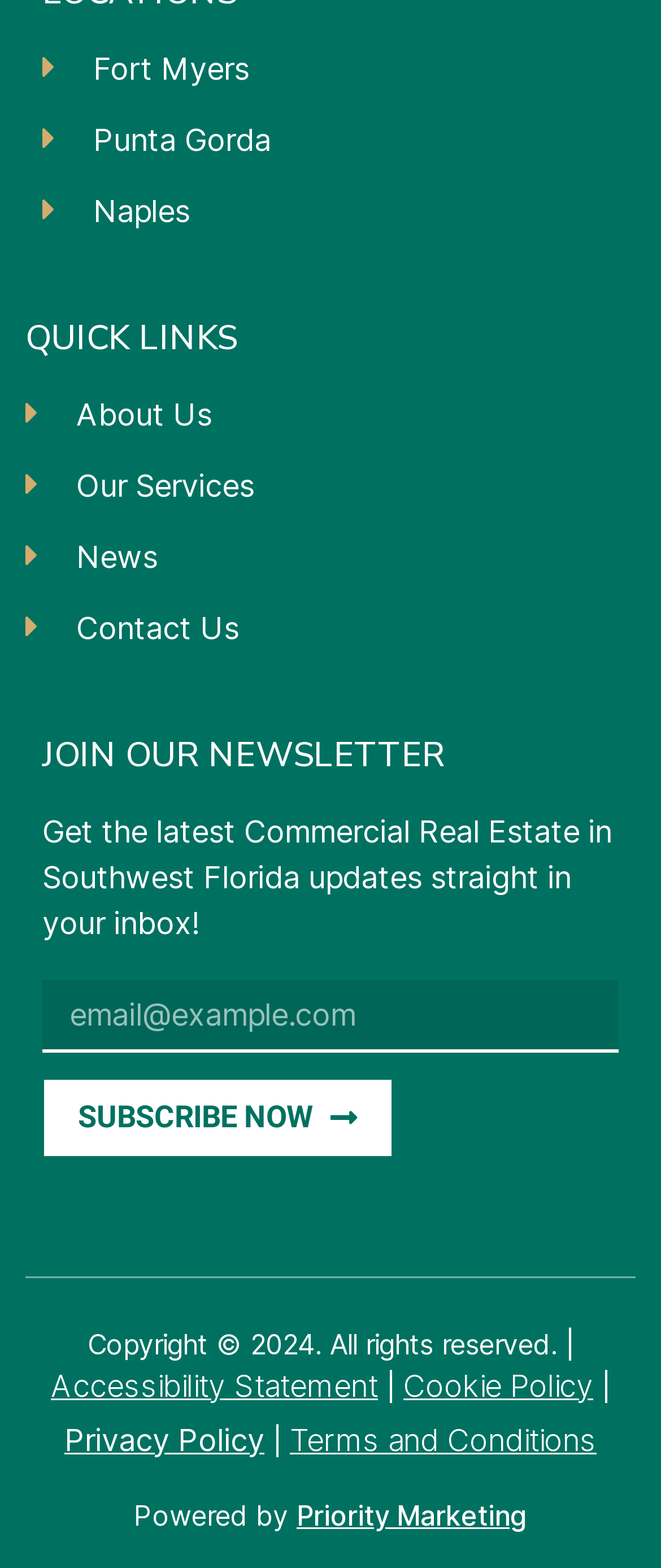Extract the bounding box coordinates for the UI element described as: "Terms and Conditions".

[0.438, 0.907, 0.903, 0.929]